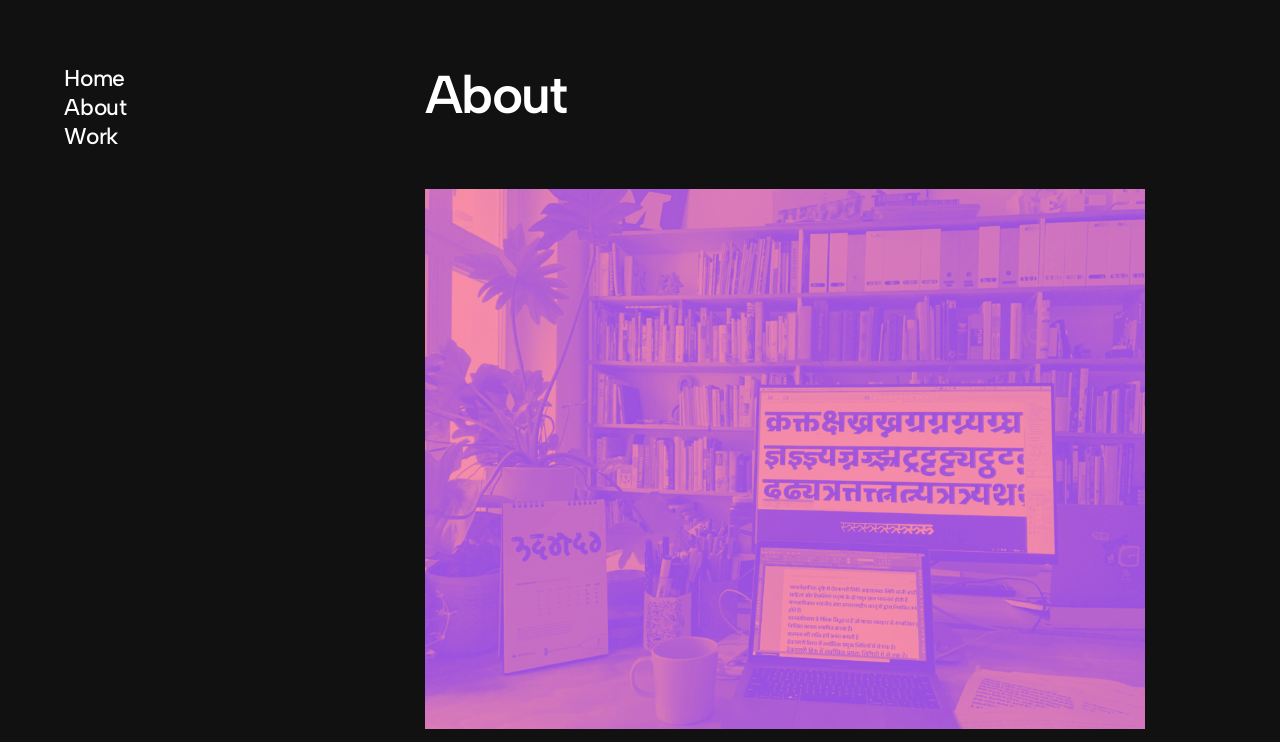Based on the element description Home, identify the bounding box coordinates for the UI element. The coordinates should be in the format (top-left x, top-left y, bottom-right x, bottom-right y) and within the 0 to 1 range.

[0.05, 0.086, 0.098, 0.126]